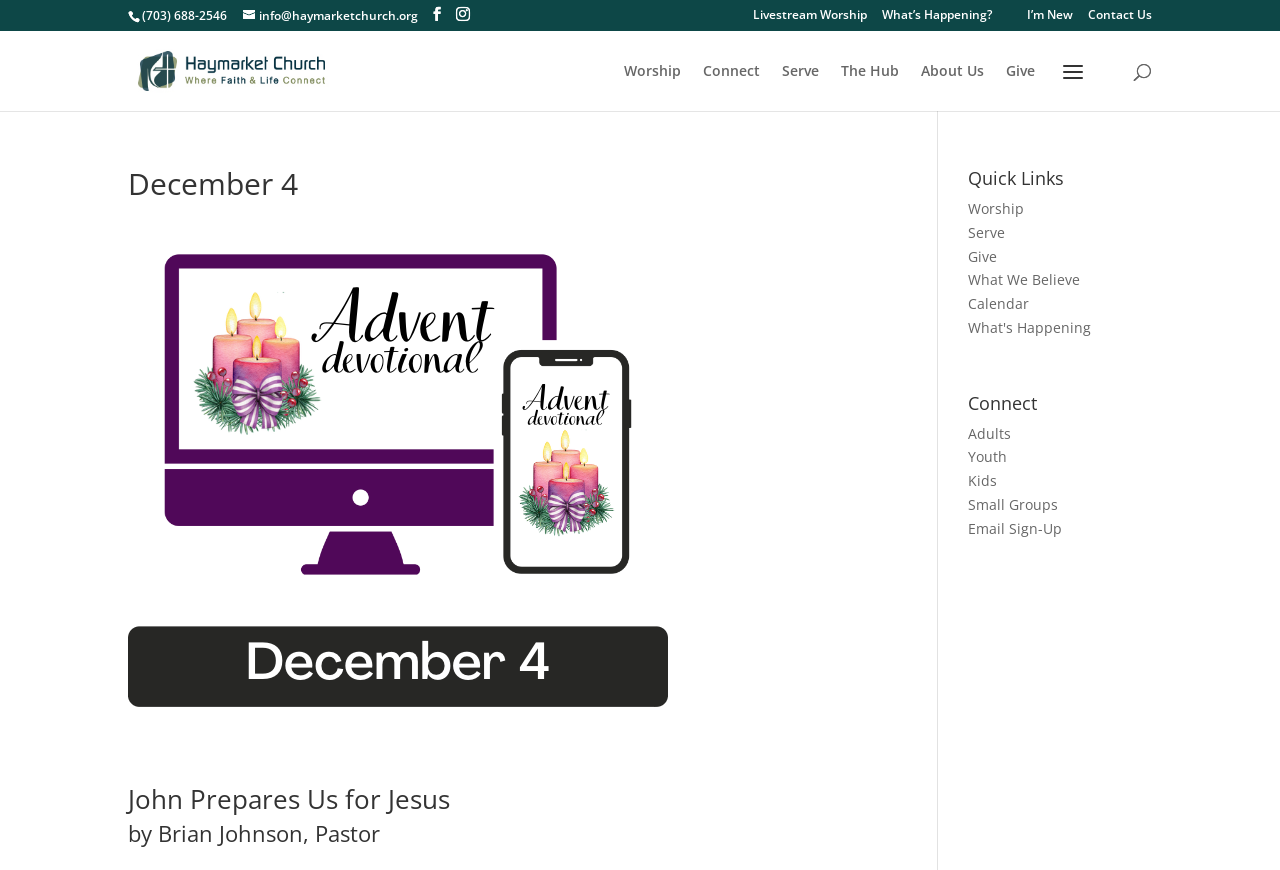Carefully examine the image and provide an in-depth answer to the question: What are the main sections of the website?

I found the main sections of the website by looking at the link elements in the top navigation bar. The links are arranged horizontally and have distinct coordinates, indicating that they are separate sections. The text of the links are 'Worship', 'Connect', 'Serve', 'The Hub', 'About Us', and 'Give'.